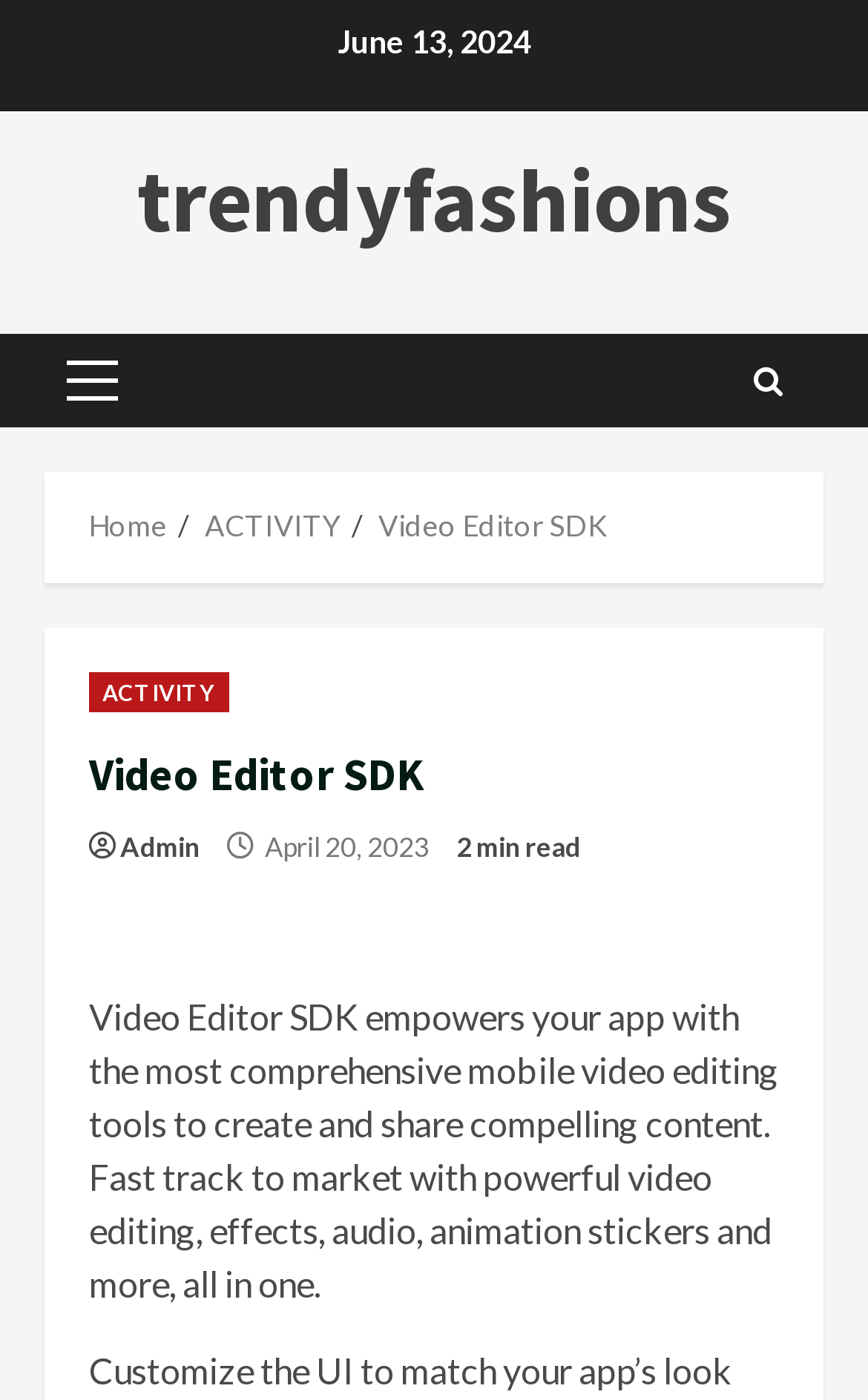Can you find and provide the title of the webpage?

Video Editor SDK